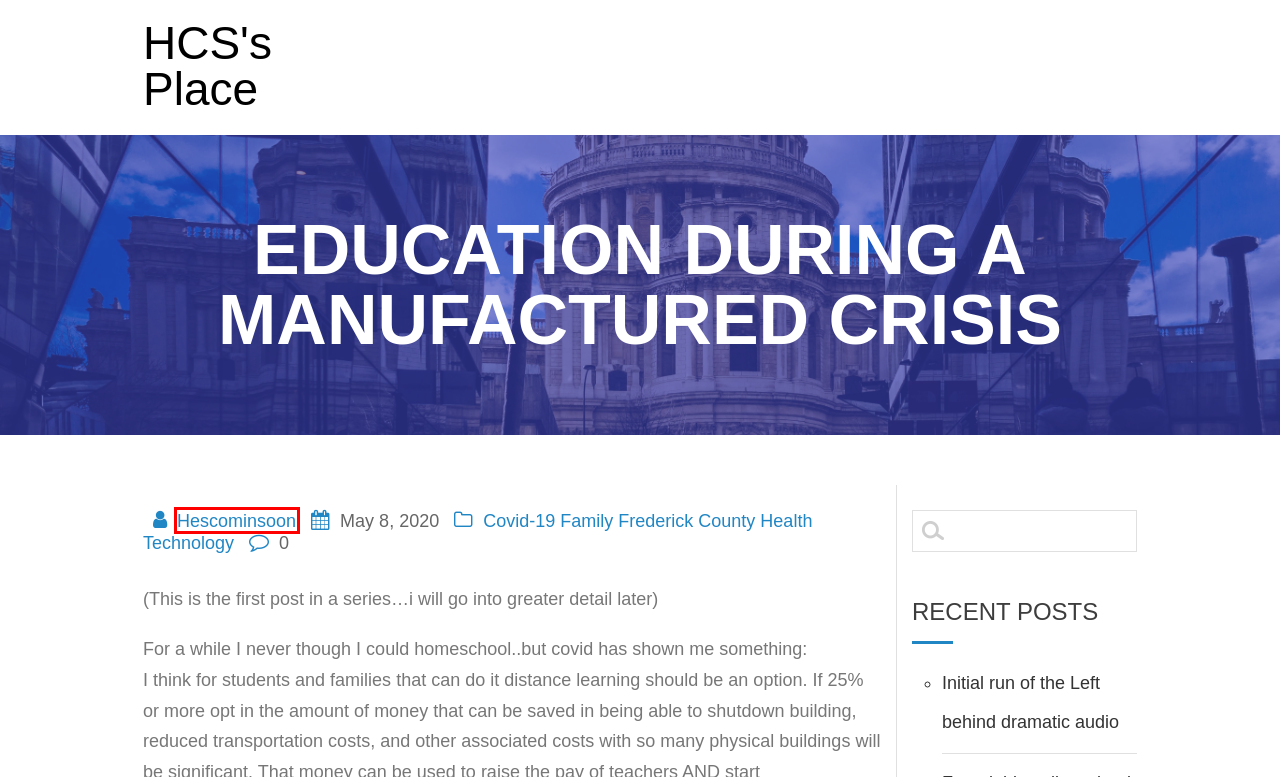Given a screenshot of a webpage with a red bounding box highlighting a UI element, choose the description that best corresponds to the new webpage after clicking the element within the red bounding box. Here are your options:
A. Hescominsoon – HCS's Place
B. HCS's Place – My Place to Post My Personal Things That Are Public
C. Technology – HCS's Place
D. Health – HCS's Place
E. Initial run of the Left behind dramatic audio – HCS's Place
F. Frederick County – HCS's Place
G. March 2010 – HCS's Place
H. Family – HCS's Place

A